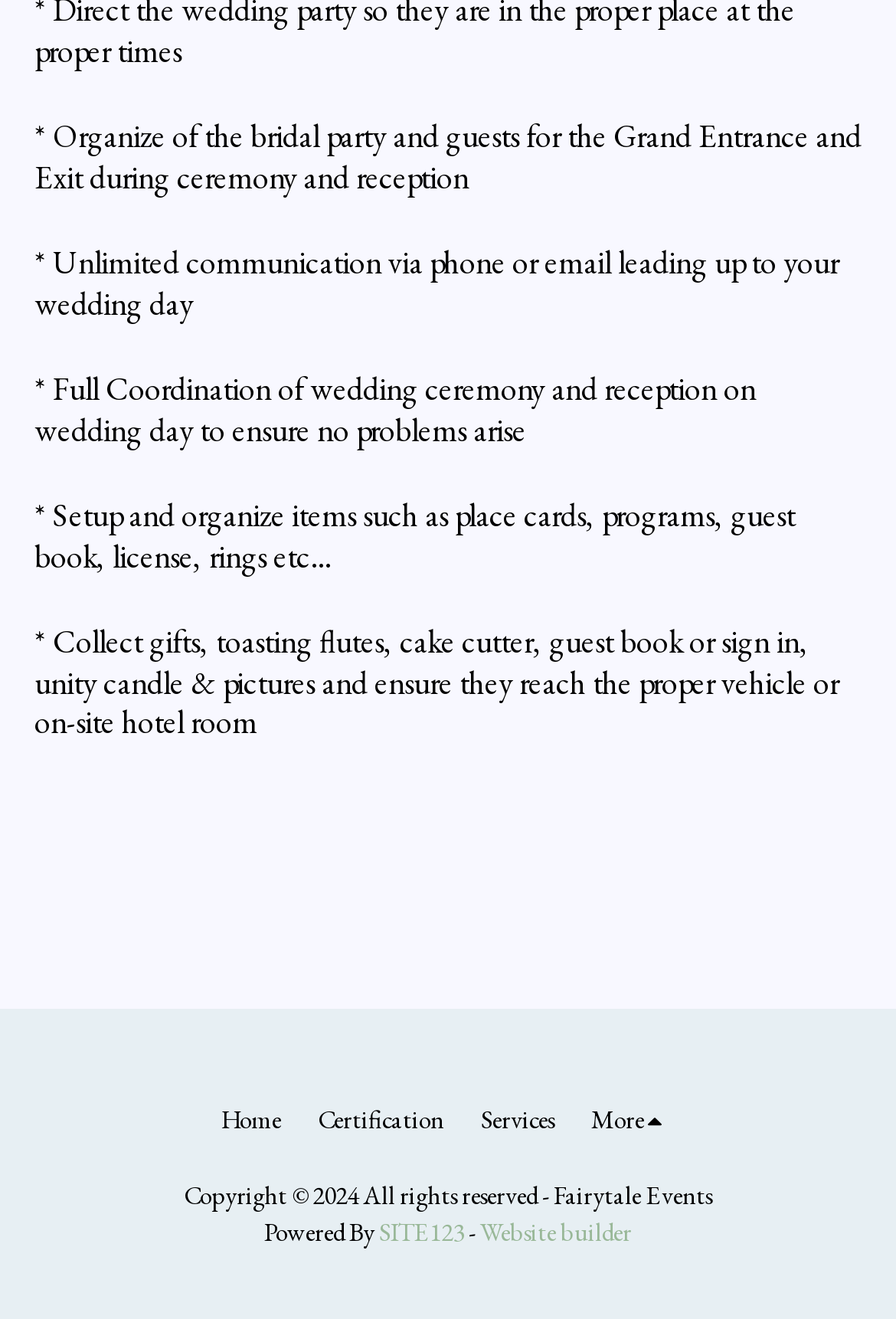What is the name of the website builder used by Fairytale Events?
With the help of the image, please provide a detailed response to the question.

At the bottom of the webpage, I found a 'Powered By' section, which mentions that the website is powered by SITE123, a website builder.